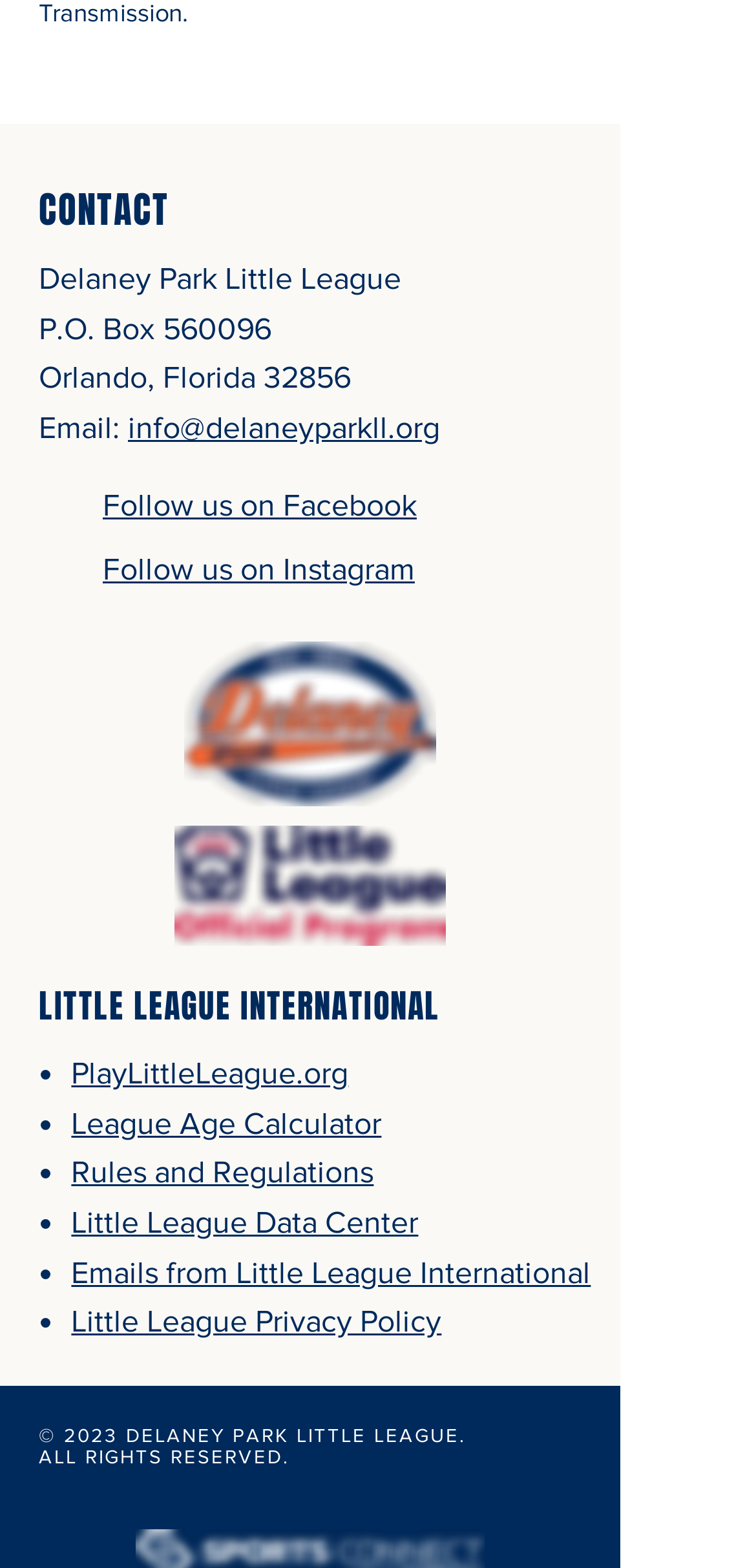Please identify the bounding box coordinates of the element's region that needs to be clicked to fulfill the following instruction: "Visit Little League International". The bounding box coordinates should consist of four float numbers between 0 and 1, i.e., [left, top, right, bottom].

[0.051, 0.627, 0.769, 0.657]